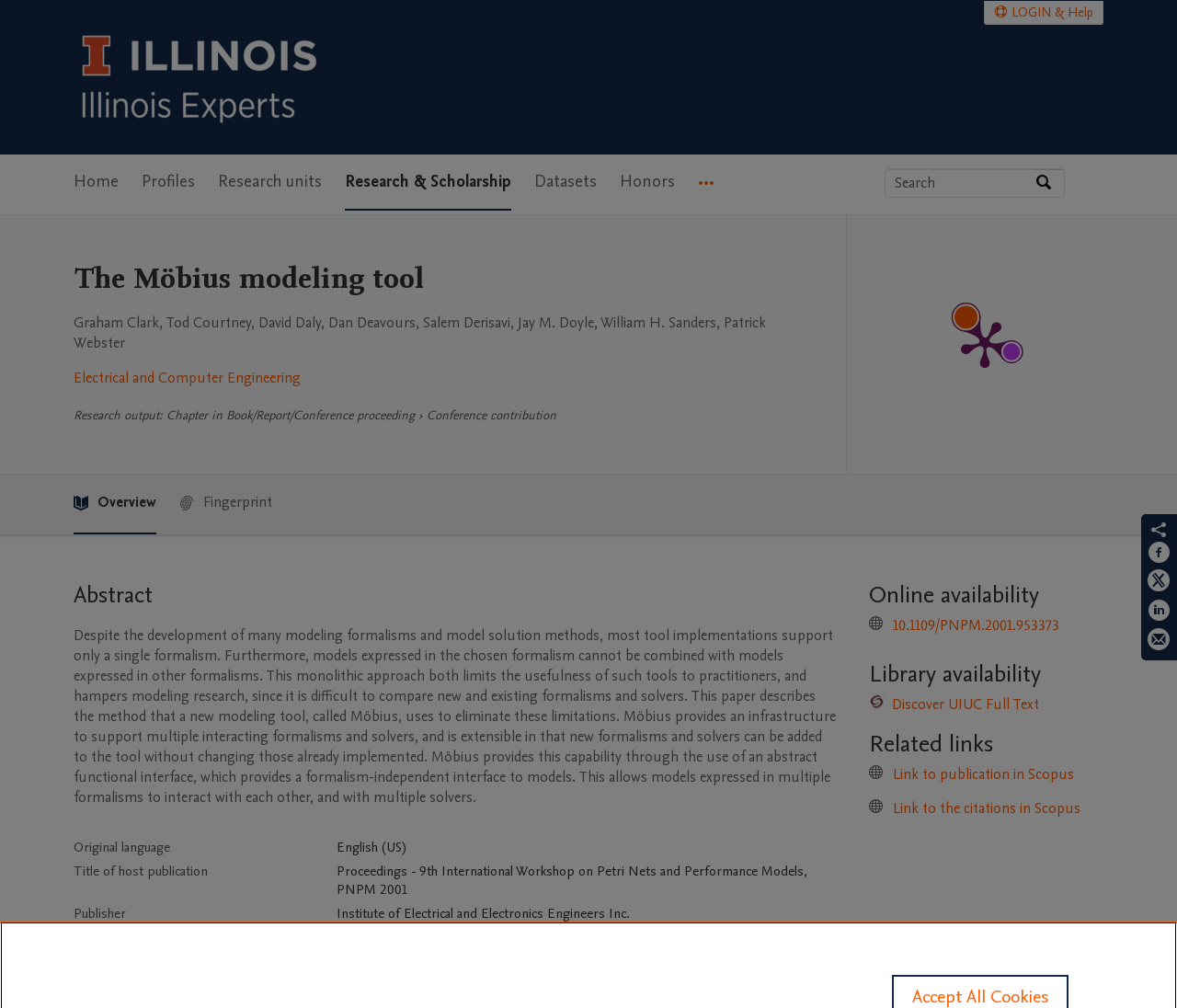Extract the primary headline from the webpage and present its text.

The Möbius modeling tool